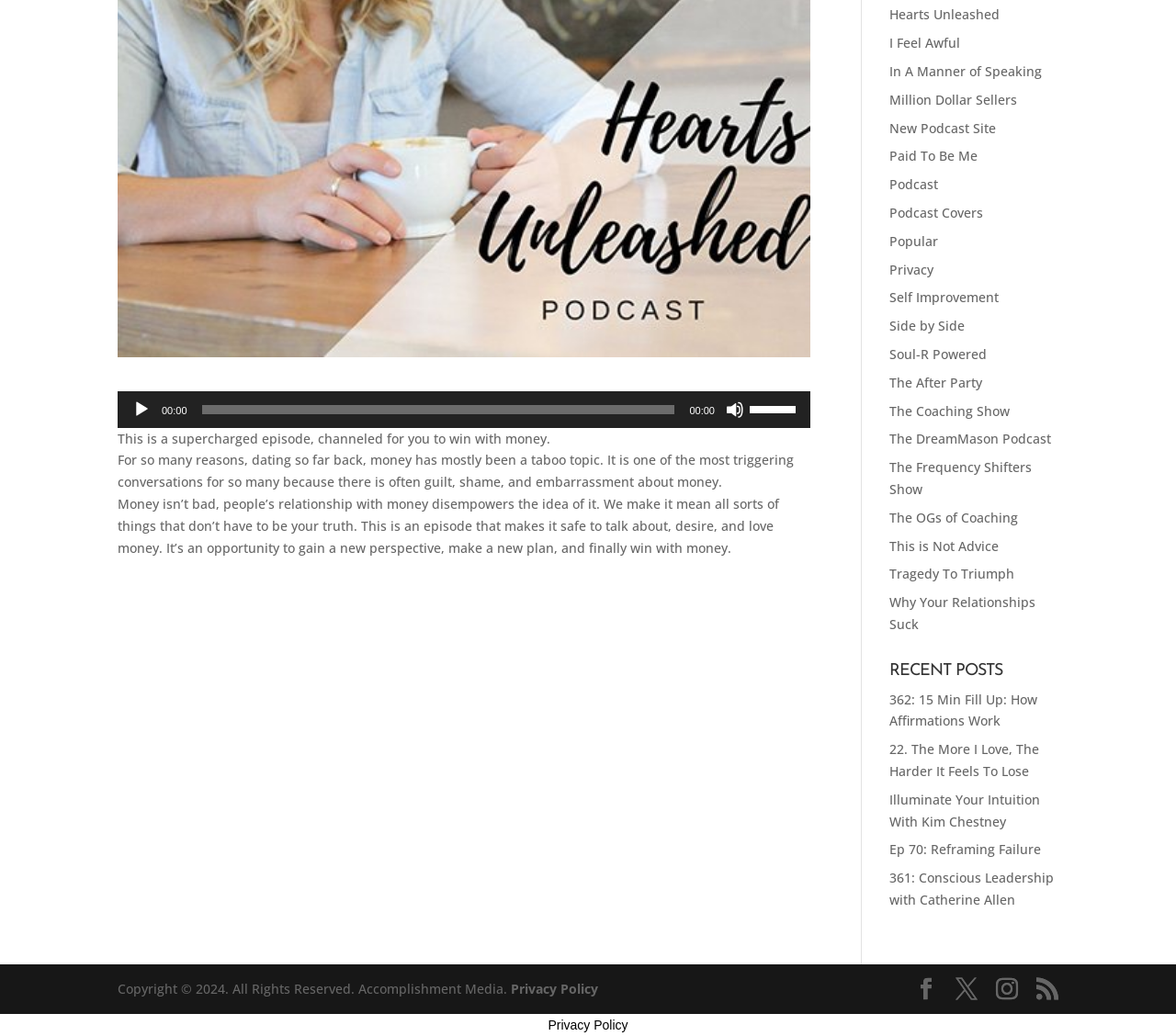Identify the bounding box for the described UI element. Provide the coordinates in (top-left x, top-left y, bottom-right x, bottom-right y) format with values ranging from 0 to 1: RSS

[0.881, 0.944, 0.9, 0.966]